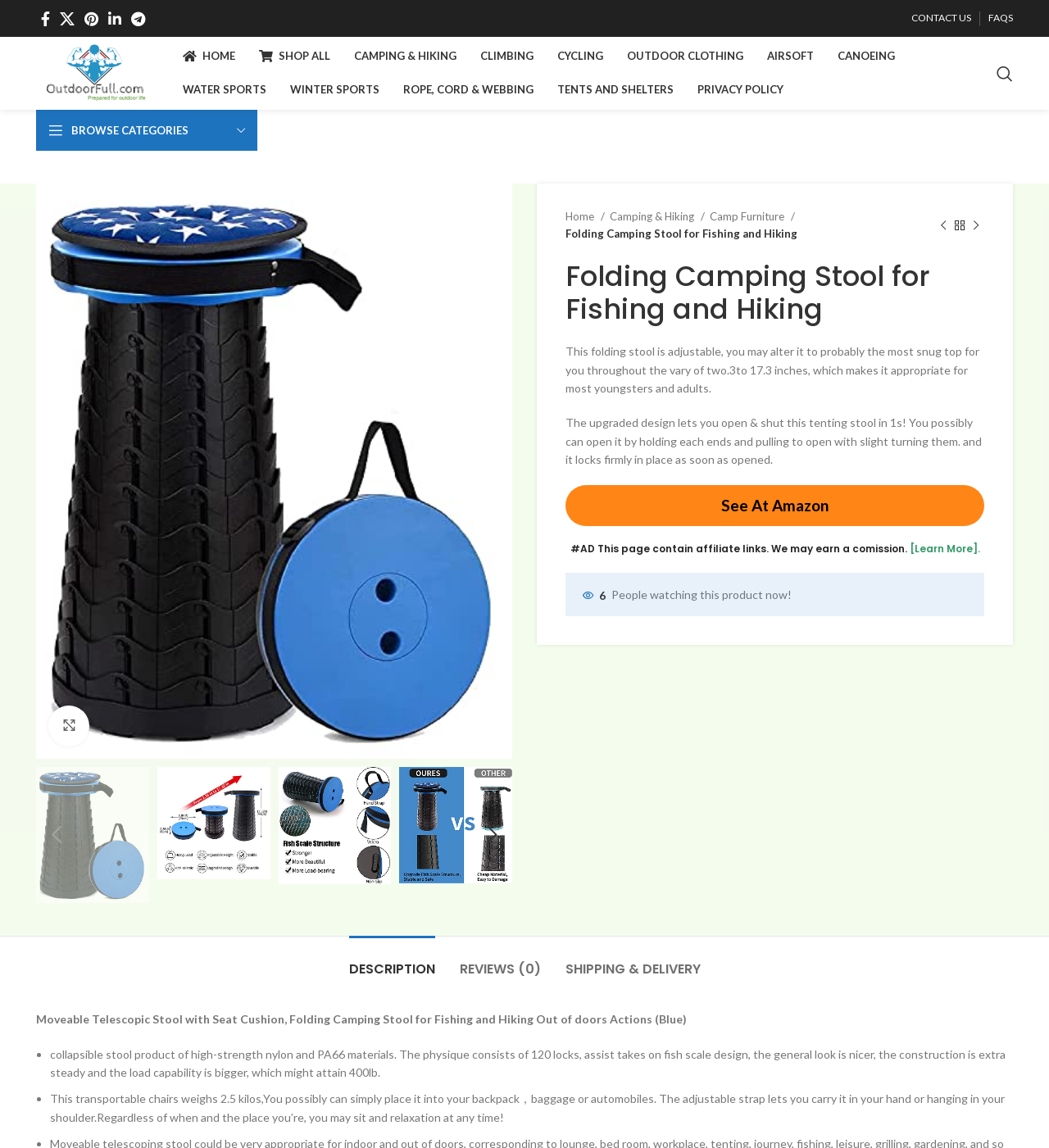What is the weight of the stool?
Give a single word or phrase as your answer by examining the image.

2.5 pounds